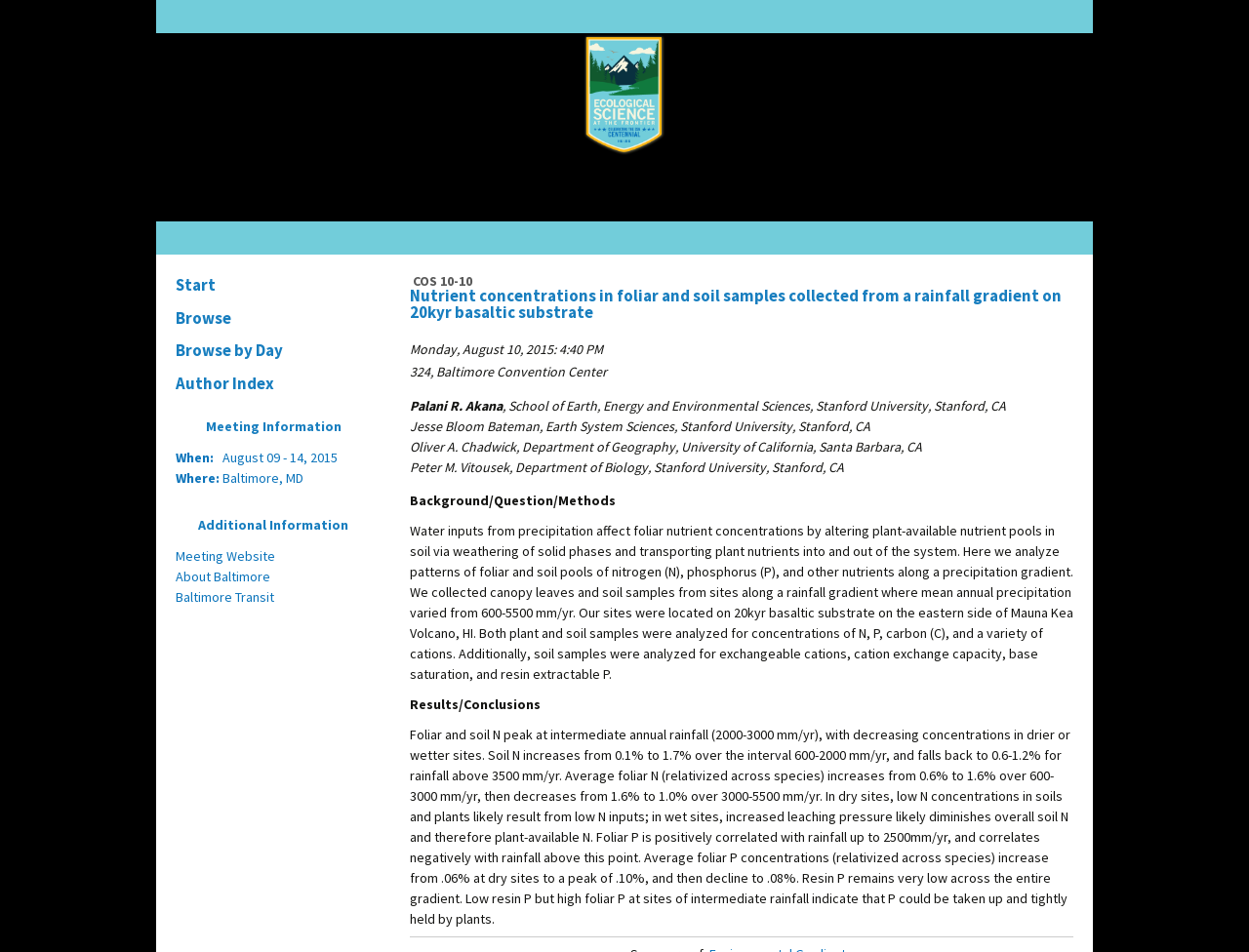Find the bounding box of the web element that fits this description: "Lowestoft Test Centre".

None